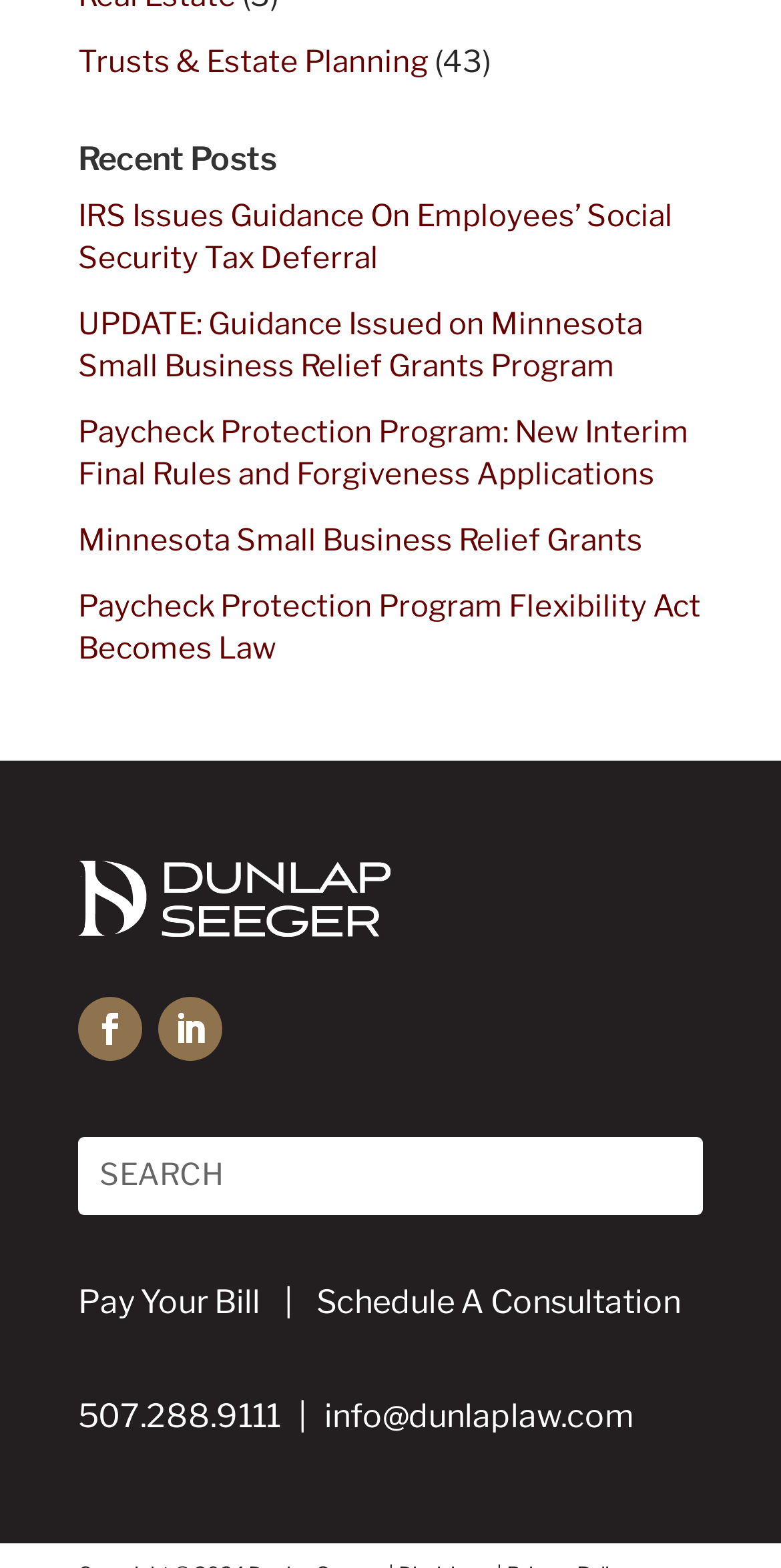Pinpoint the bounding box coordinates of the clickable element needed to complete the instruction: "Schedule a consultation". The coordinates should be provided as four float numbers between 0 and 1: [left, top, right, bottom].

[0.405, 0.818, 0.872, 0.842]